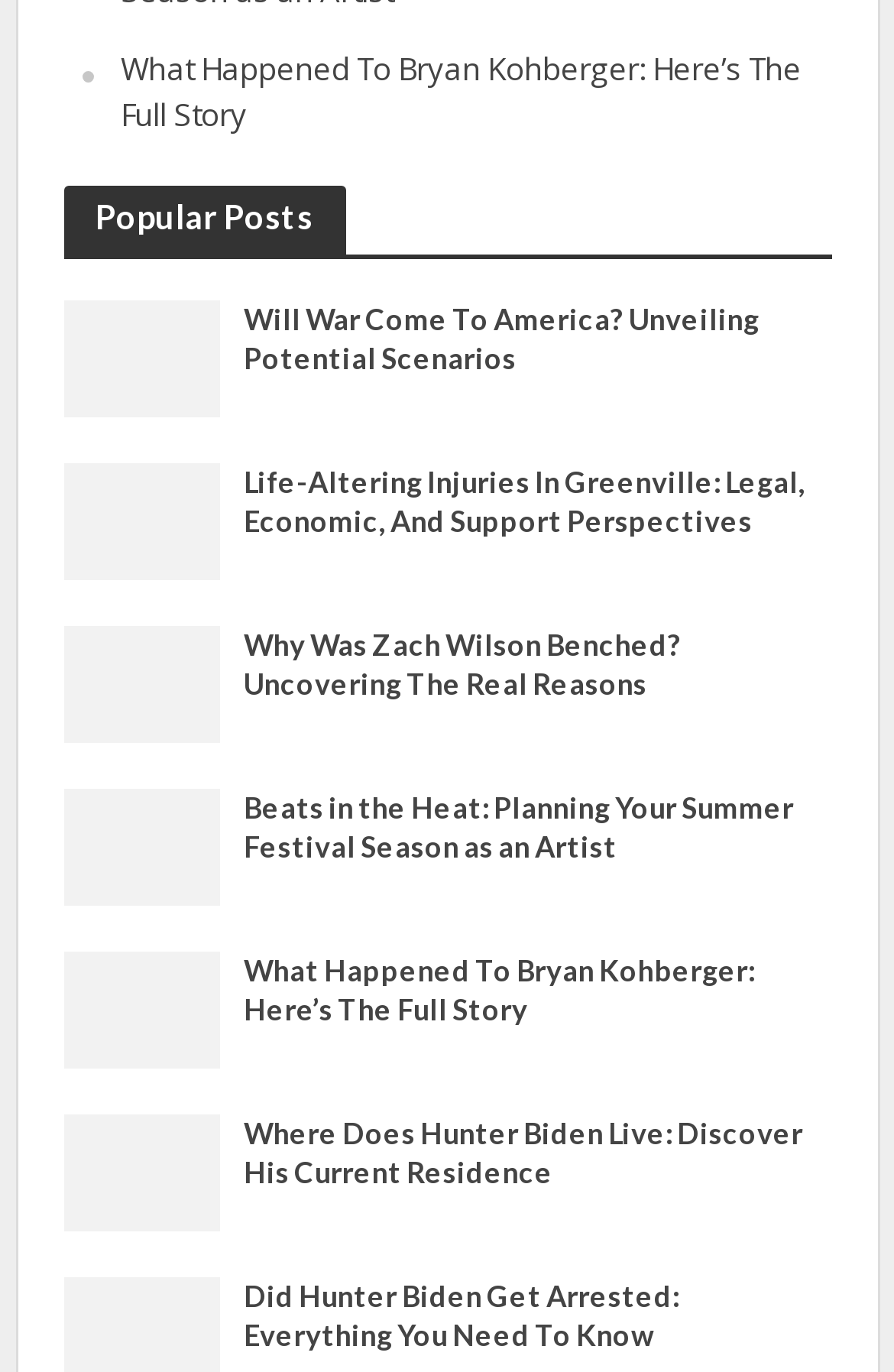Respond with a single word or phrase:
How many articles are on this webpage?

5